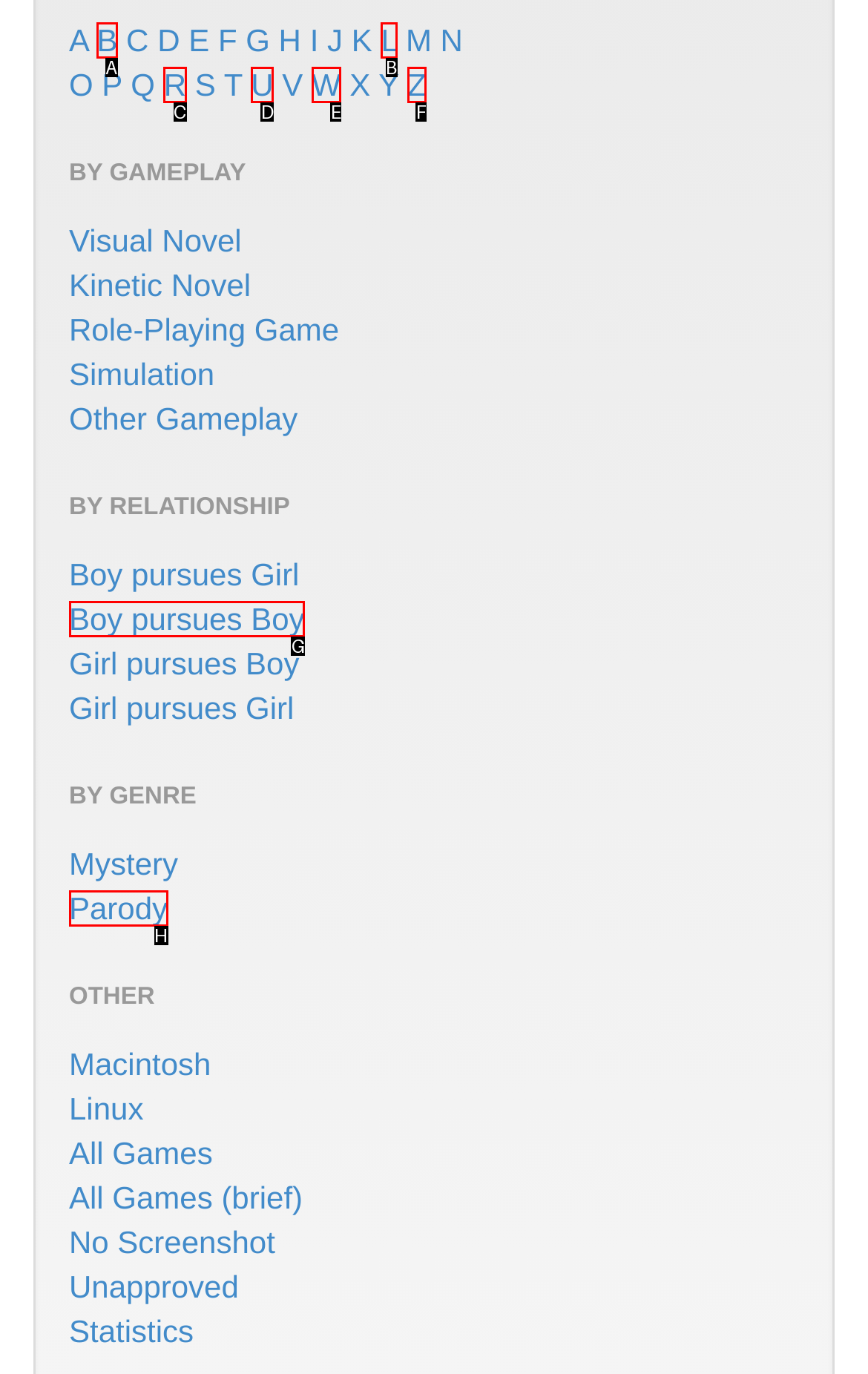Please provide the letter of the UI element that best fits the following description: 简体中文
Respond with the letter from the given choices only.

None